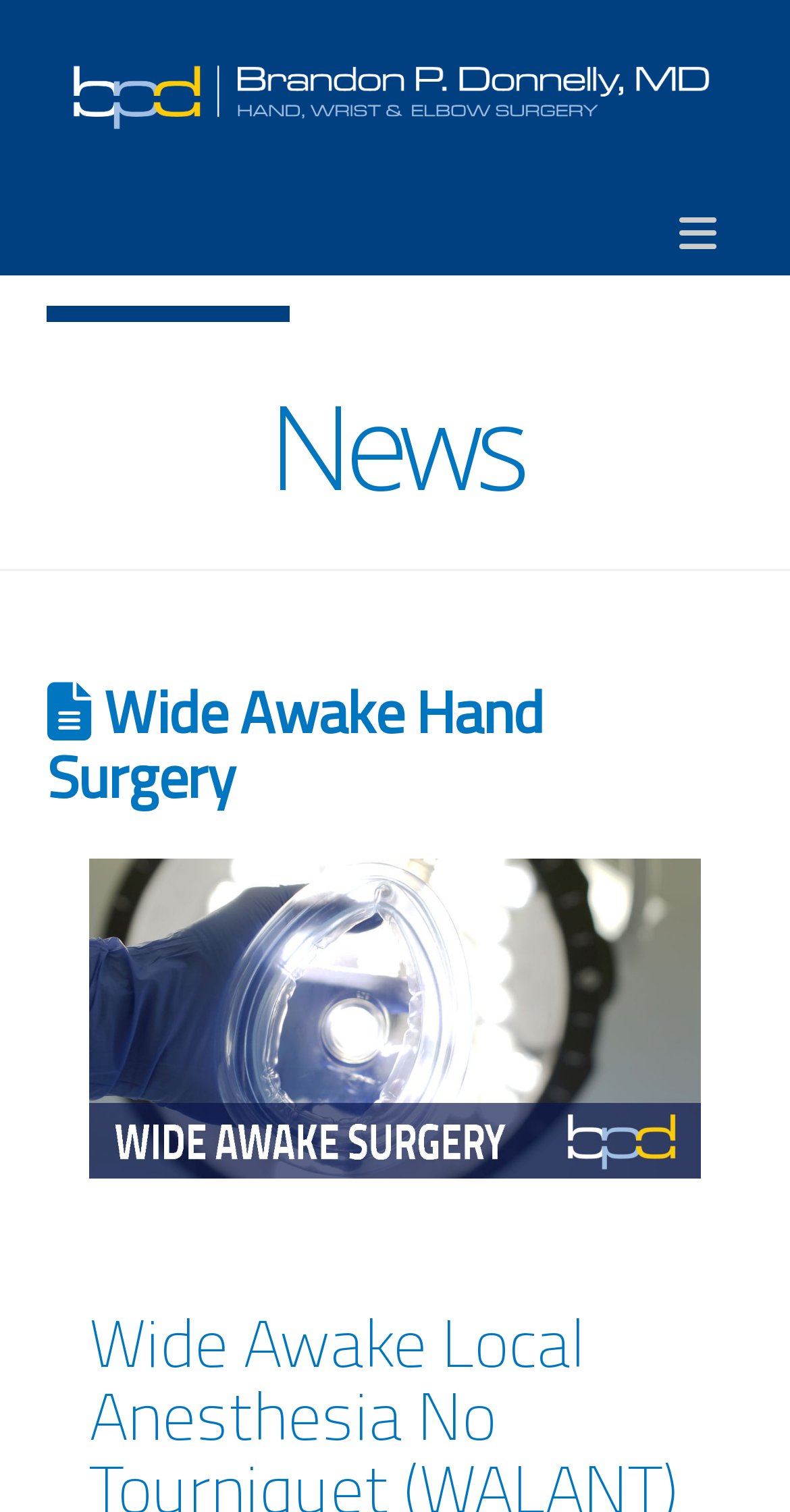What is the name of the doctor?
Please provide a single word or phrase as your answer based on the image.

Brandon P. Donnelly, MD